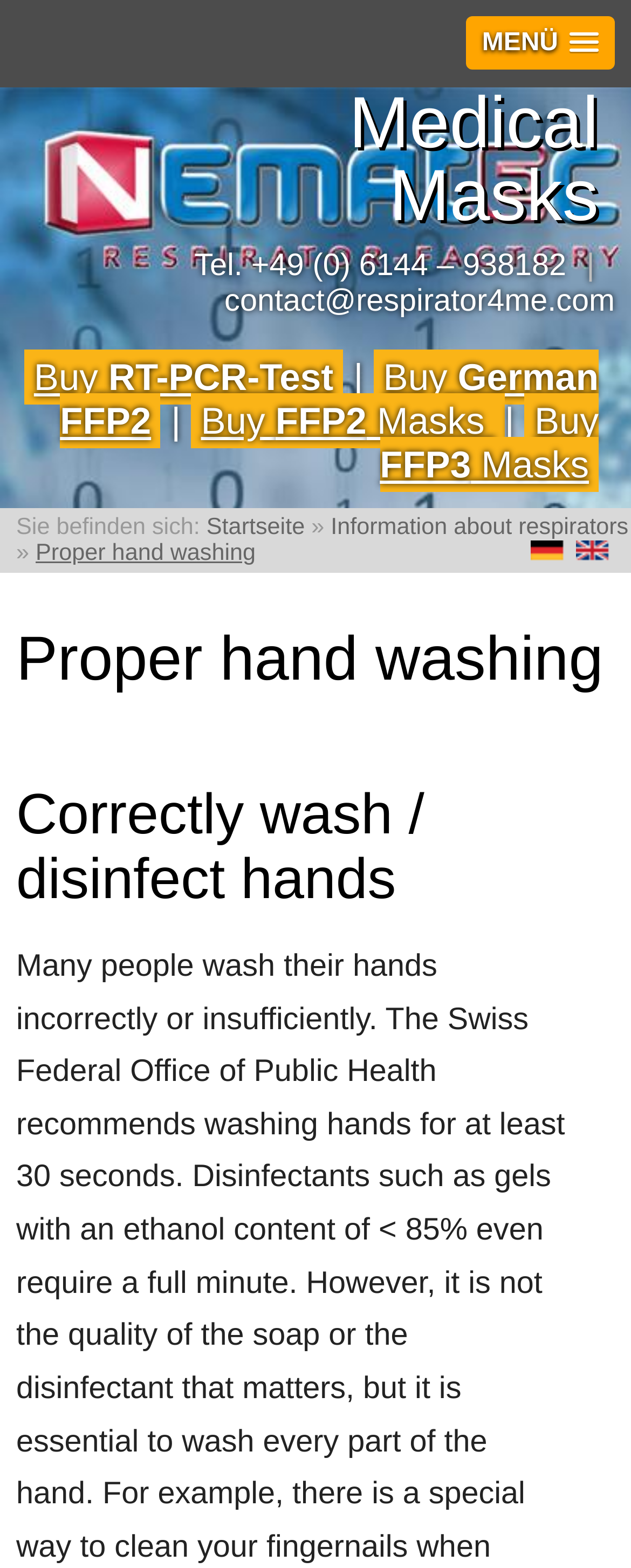Elaborate on the different components and information displayed on the webpage.

The webpage is about proper hand washing and disinfection. At the top, there is a menu button labeled "MENÜ" on the right side, next to the title "Proper hand washing in 30 seconds protects yourself and others". Below the title, there are several navigation links and contact information, including "Medical", "Masks", "Tel.", and an email address.

On the left side, there are several links to purchase different types of masks, including RT-PCR-Test, German FFP2, FFP2 Masks, and FFP3 Masks. These links are arranged vertically, with a separator line in between each link.

In the middle of the page, there are links to navigate to other sections of the website, including "Startseite", "Information about respirators", and "Proper hand washing". These links are arranged horizontally, with a "»" symbol separating each link.

At the bottom of the page, there are two flags, one for German and one for English, which are likely language selection options. Each flag is accompanied by a link labeled "Flagge Deutsch" and "Flagge Englisch", respectively.

The main content of the page is divided into two sections, with headings "Proper hand washing" and "Correctly wash / disinfect hands". The content of these sections is not specified in the accessibility tree, but based on the headings, it is likely to provide instructions on how to properly wash and disinfect hands.